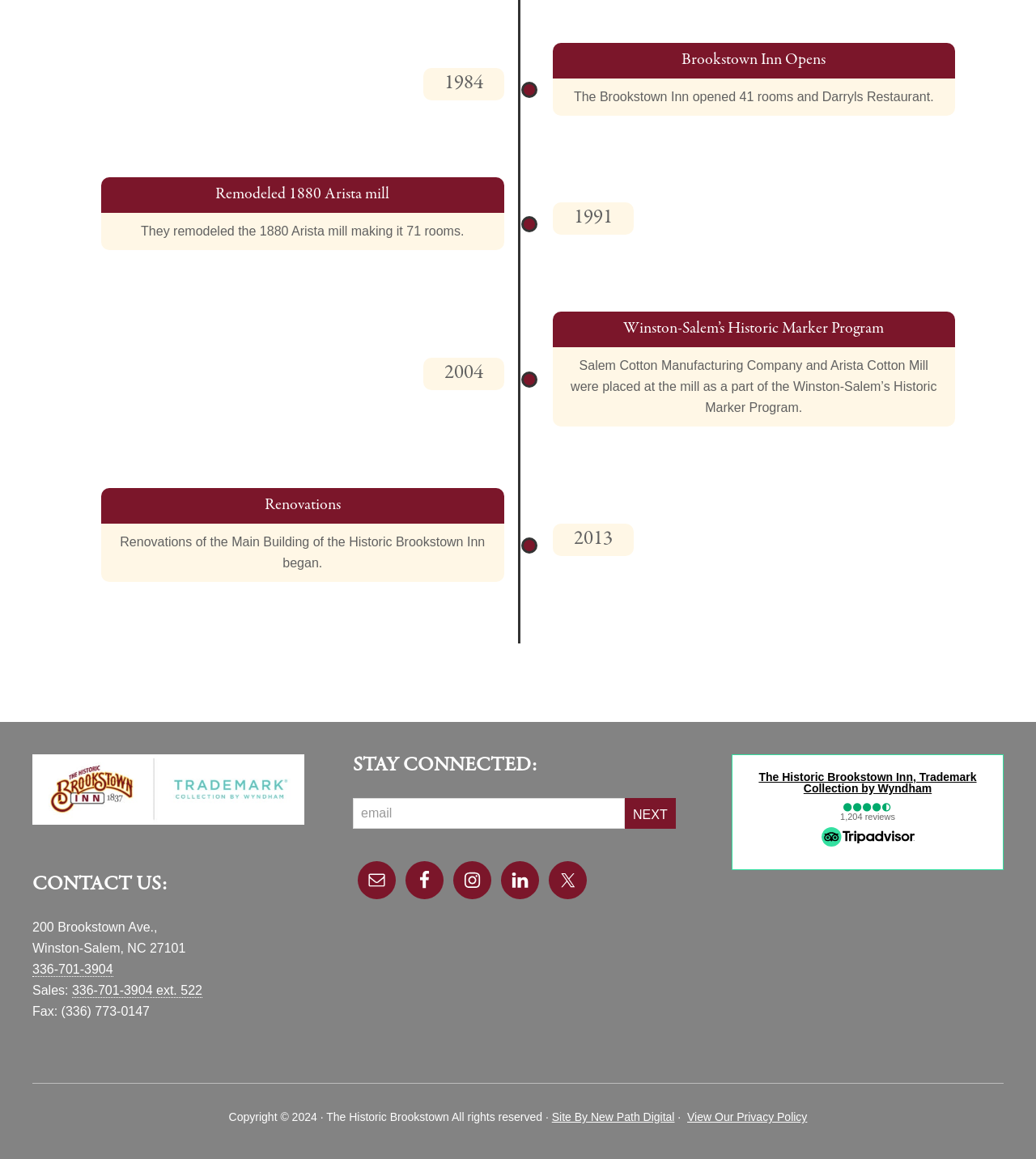Specify the bounding box coordinates of the area that needs to be clicked to achieve the following instruction: "Enter email address".

[0.341, 0.689, 0.603, 0.715]